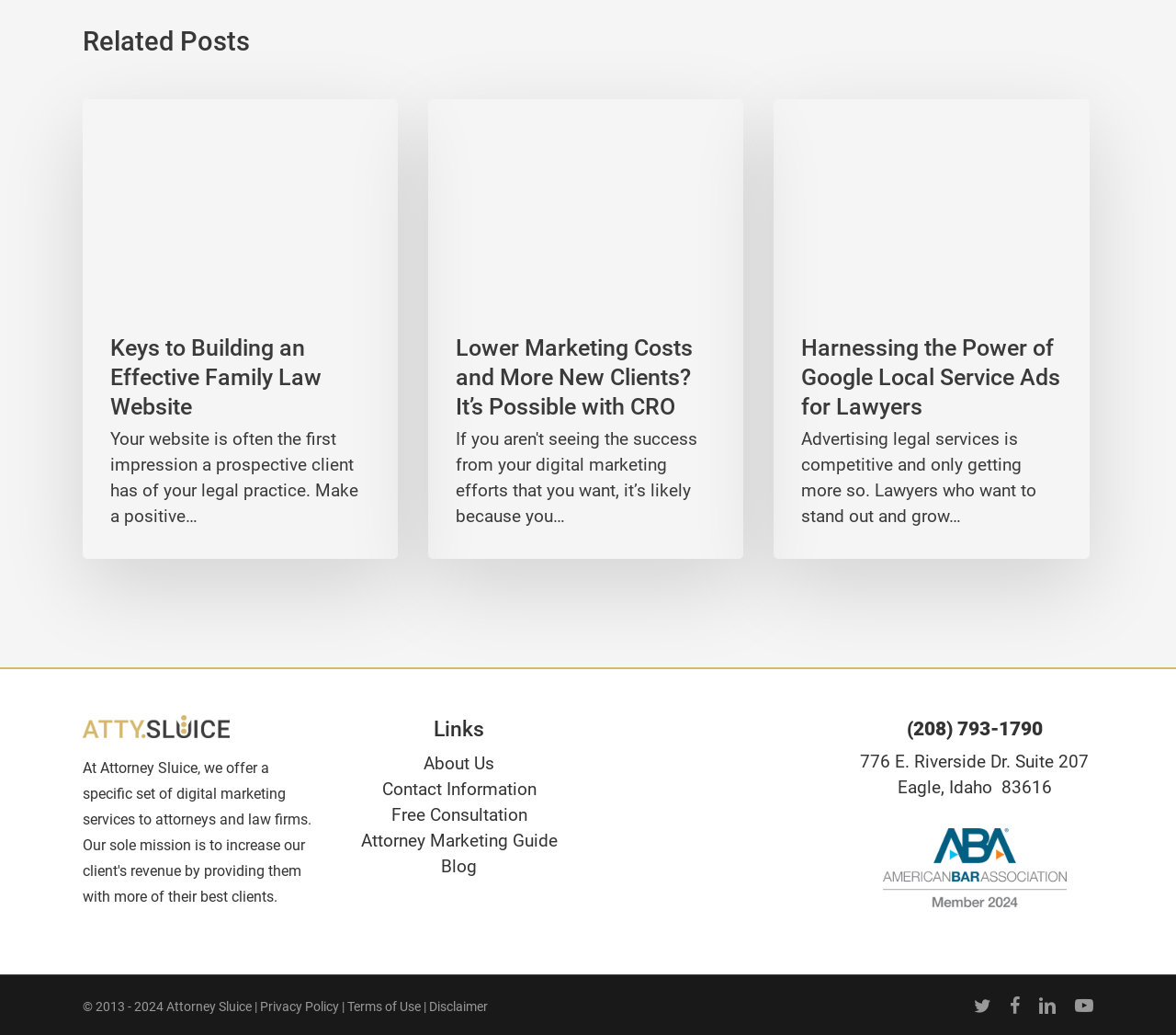Determine the bounding box coordinates for the element that should be clicked to follow this instruction: "Read the 'Keys to Building an Effective Family Law Website' heading". The coordinates should be given as four float numbers between 0 and 1, in the format [left, top, right, bottom].

[0.094, 0.323, 0.315, 0.408]